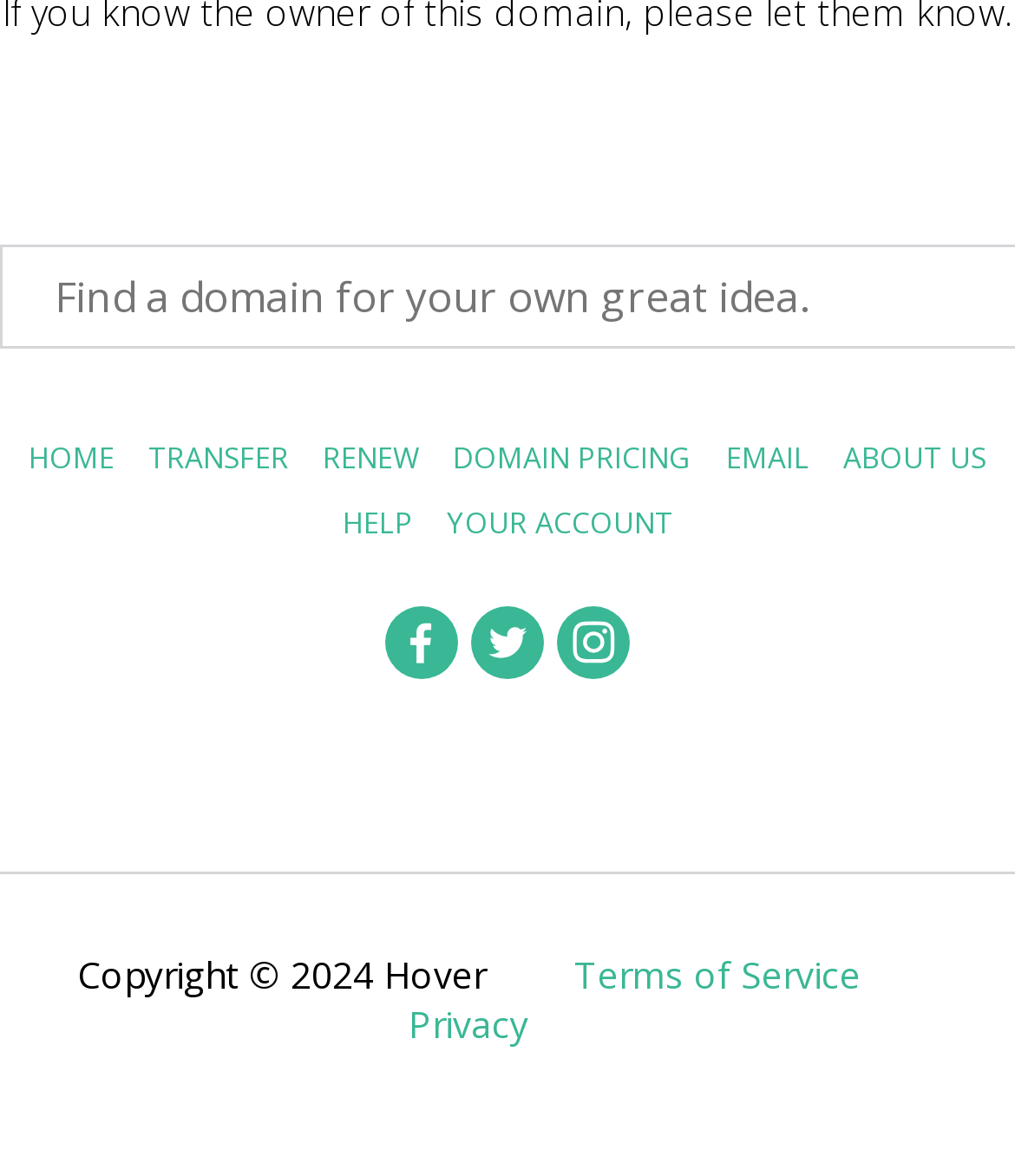Determine the bounding box of the UI element mentioned here: "Your Account". The coordinates must be in the format [left, top, right, bottom] with values ranging from 0 to 1.

[0.44, 0.427, 0.663, 0.46]